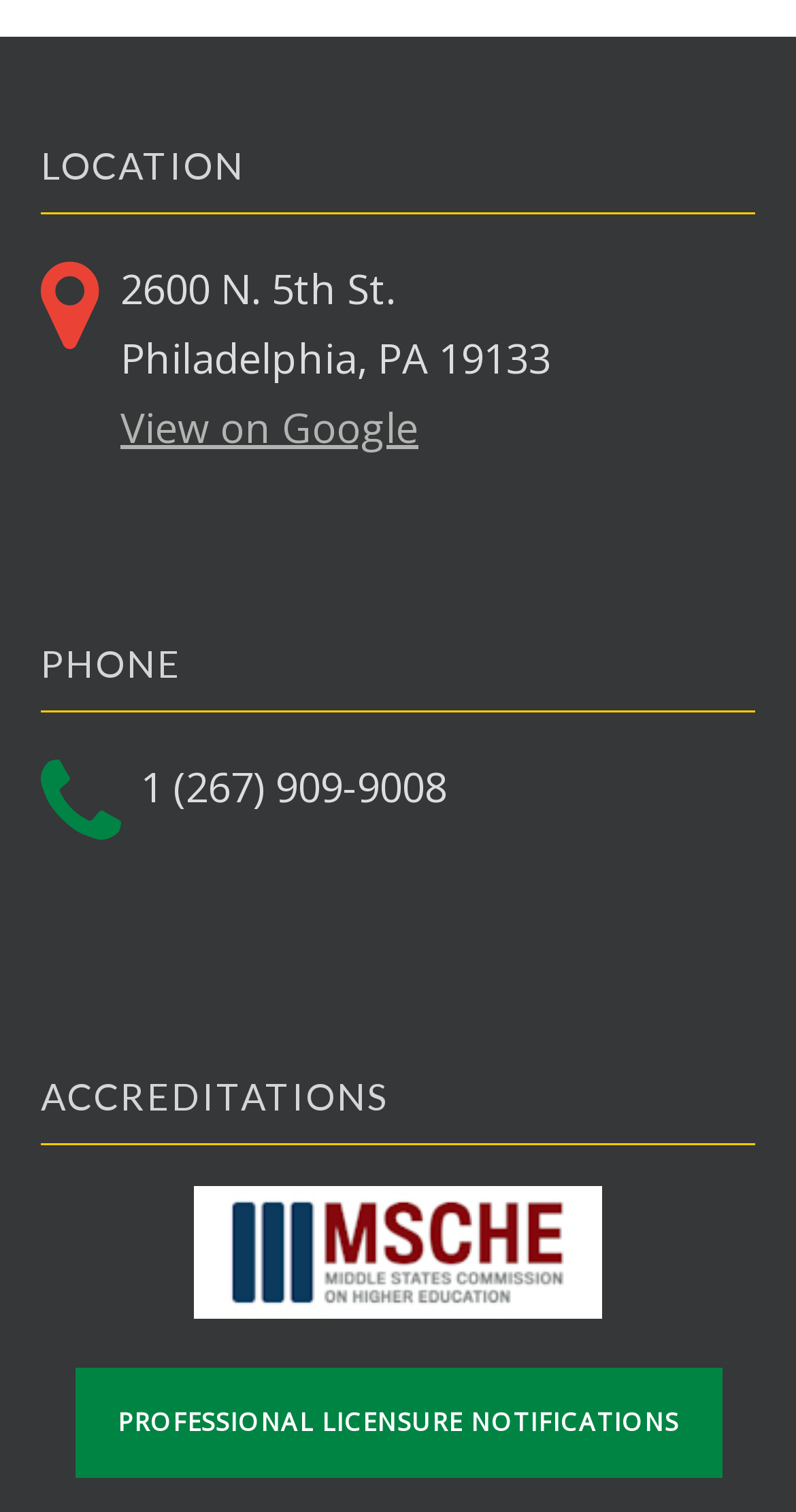What is the action that can be performed on the location?
Give a one-word or short-phrase answer derived from the screenshot.

View on Google